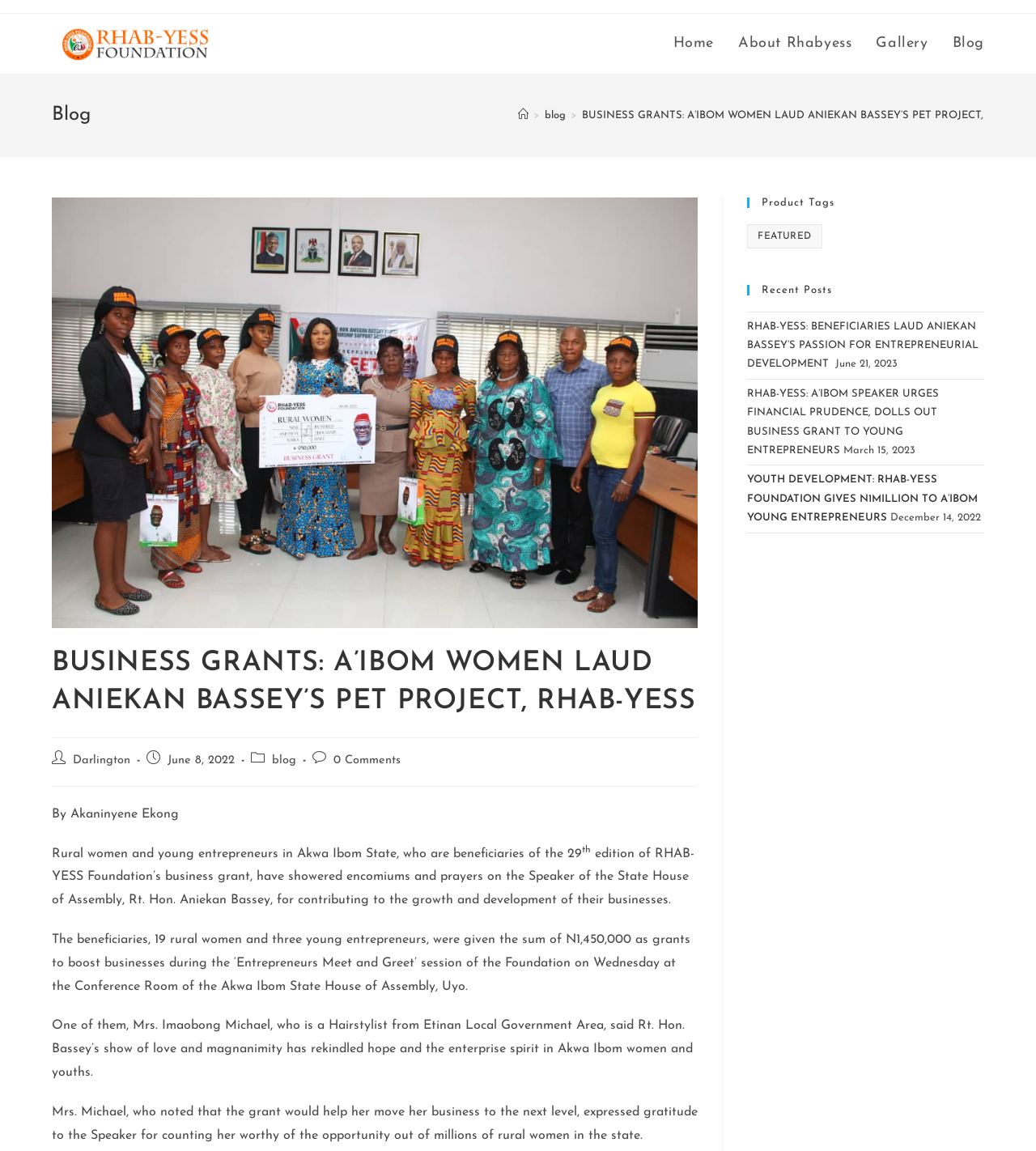What is the location of the event mentioned in the article?
Use the information from the image to give a detailed answer to the question.

I found the answer by reading the article's content, specifically the sentence 'The beneficiaries, 19 rural women and three young entrepreneurs, were given the sum of N1,450,000 as grants to boost businesses during the ‘Entrepreneurs Meet and Greet’ session of the Foundation on Wednesday at the Conference Room of the Akwa Ibom State House of Assembly, Uyo.'